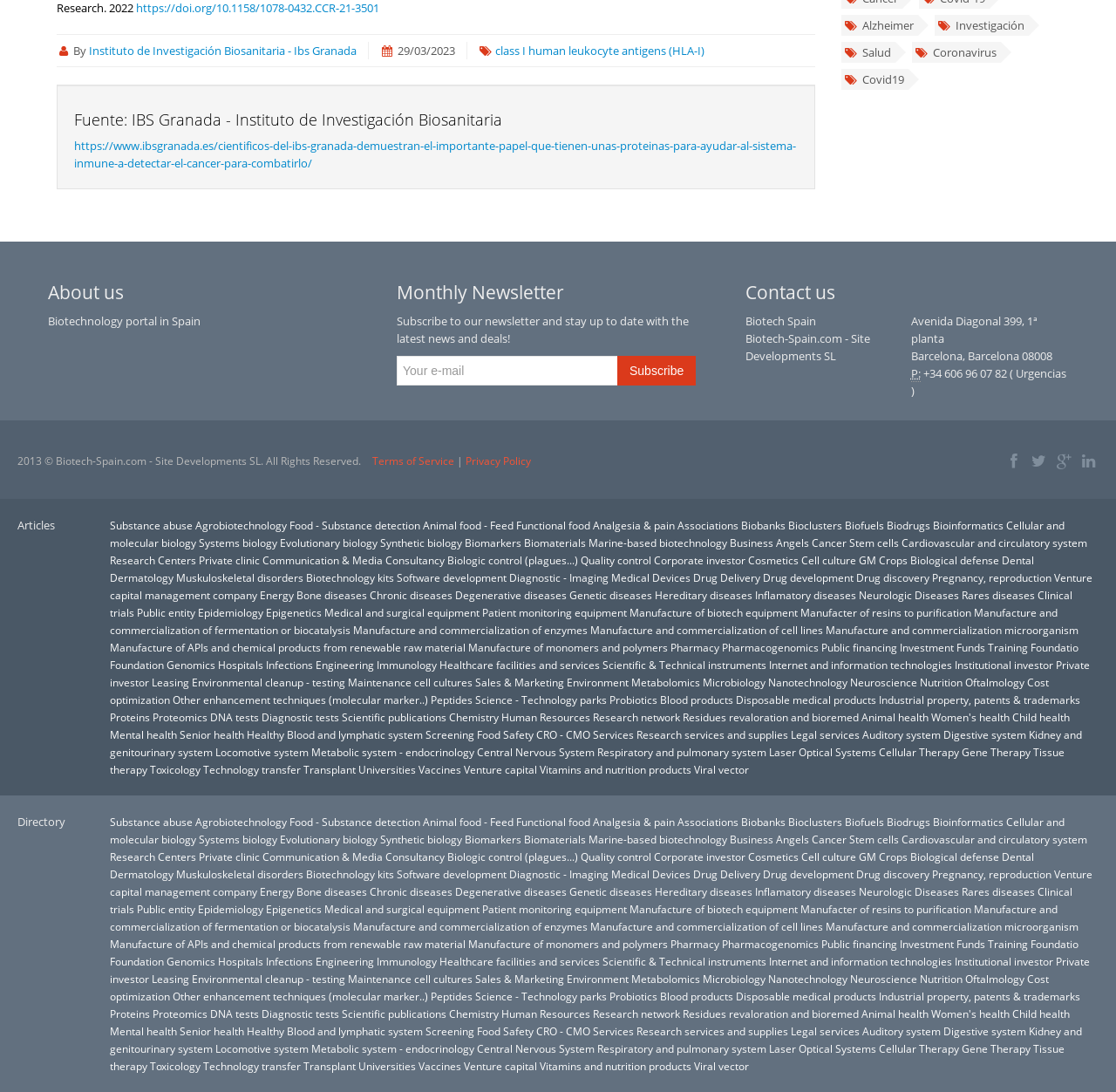Find the bounding box of the UI element described as: "Information". The bounding box coordinates should be given as four float values between 0 and 1, i.e., [left, top, right, bottom].

None